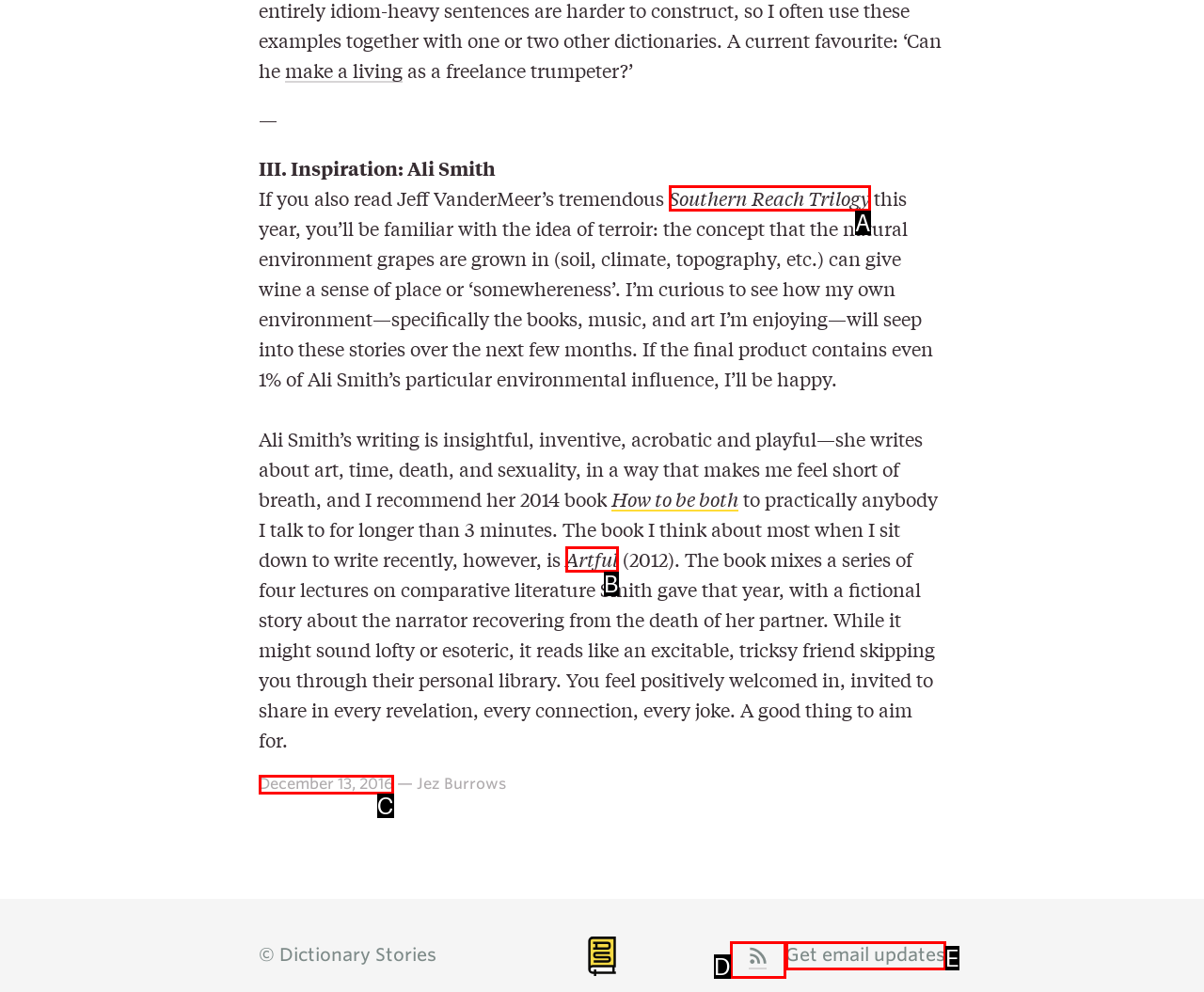Choose the HTML element that corresponds to the description: Artful
Provide the answer by selecting the letter from the given choices.

B